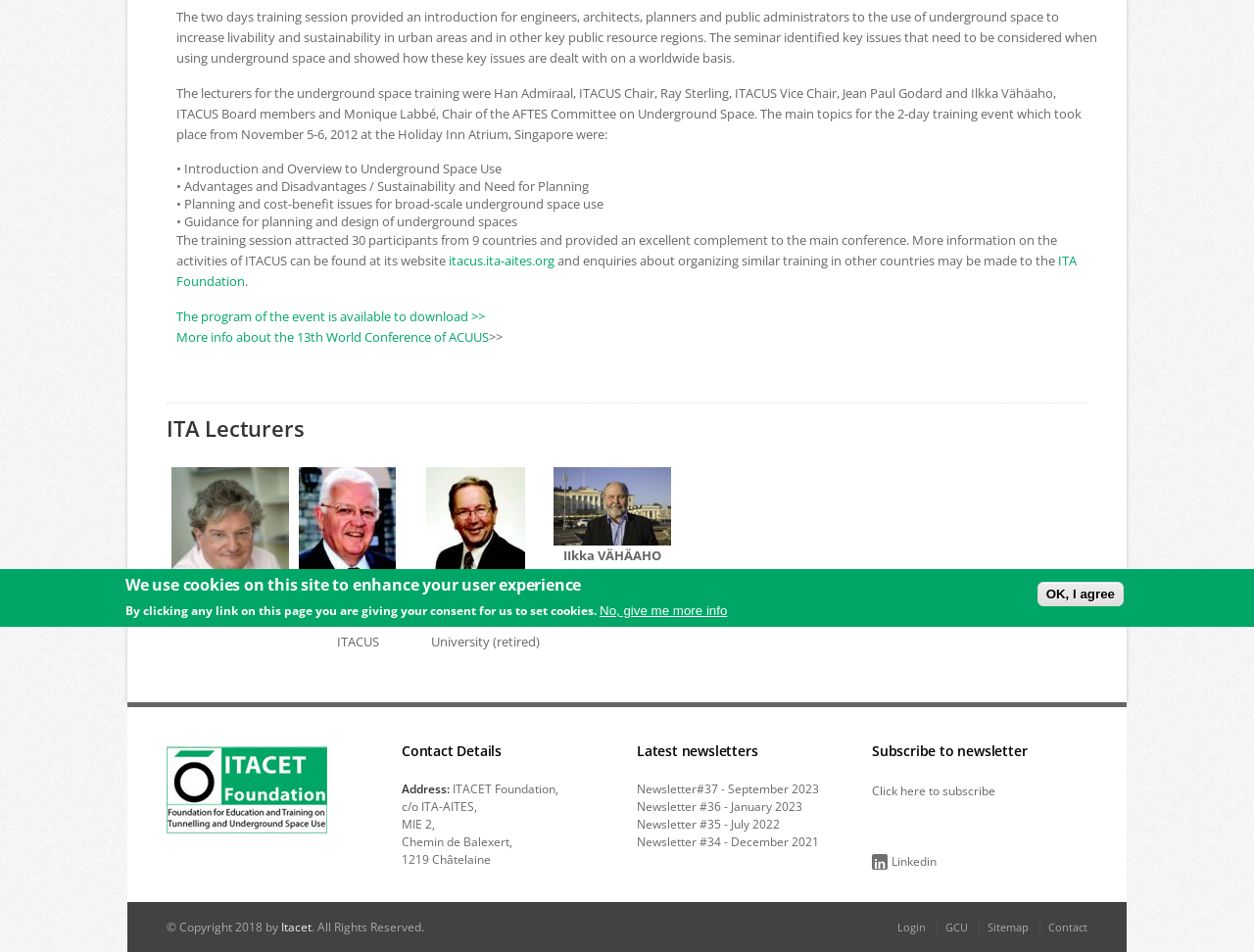Extract the bounding box coordinates for the UI element described as: "OK, I agree".

[0.827, 0.611, 0.896, 0.637]